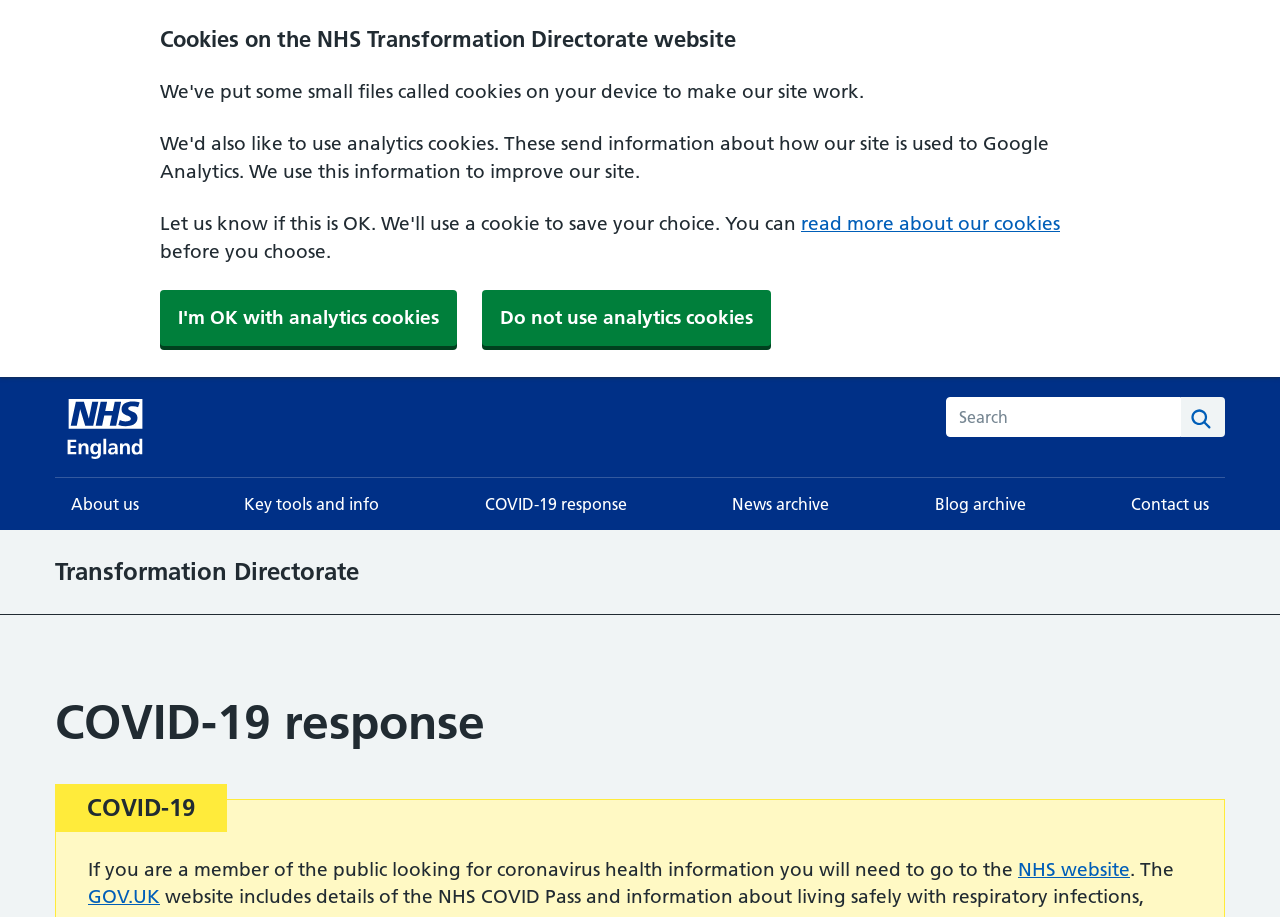Where can I find coronavirus health information?
Provide a detailed and extensive answer to the question.

I read the static text 'If you are a member of the public looking for coronavirus health information you will need to go to the NHS website' located at the bottom of the page, which indicates that the NHS website is the place to find coronavirus health information.